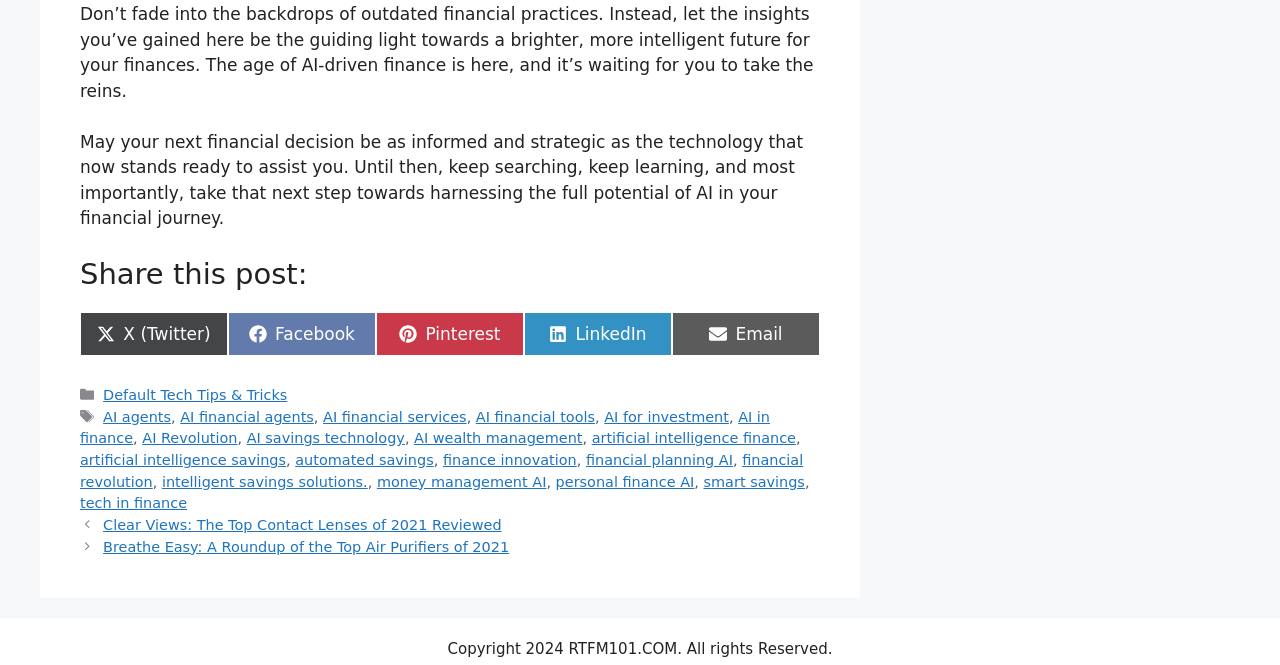What is the main topic of the webpage?
Based on the image content, provide your answer in one word or a short phrase.

AI in finance